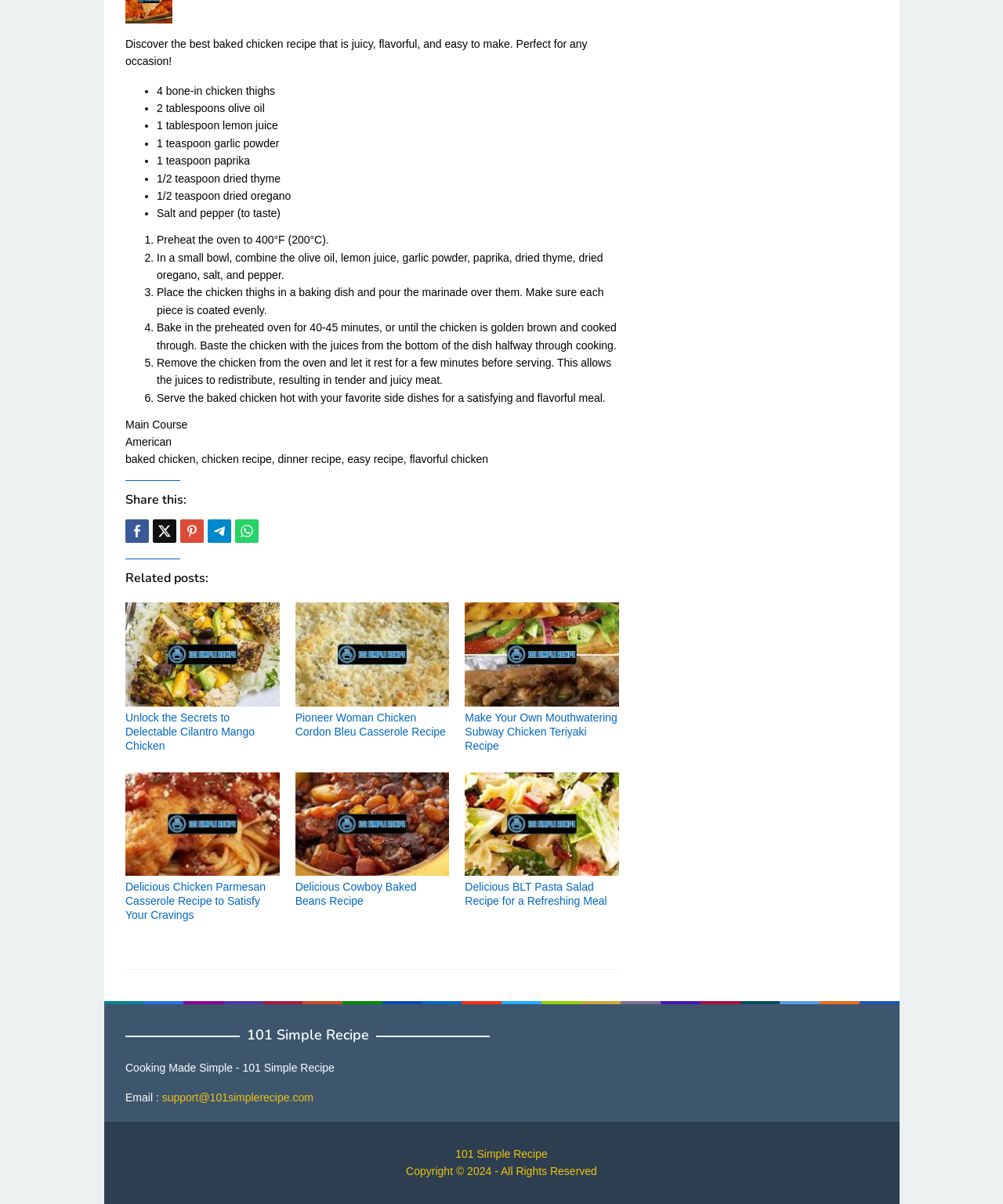Examine the screenshot and answer the question in as much detail as possible: What is the temperature of the oven for baking the chicken?

I found the answer by looking at the instructions, where it says 'Preheat the oven to 400°F (200°C).'.